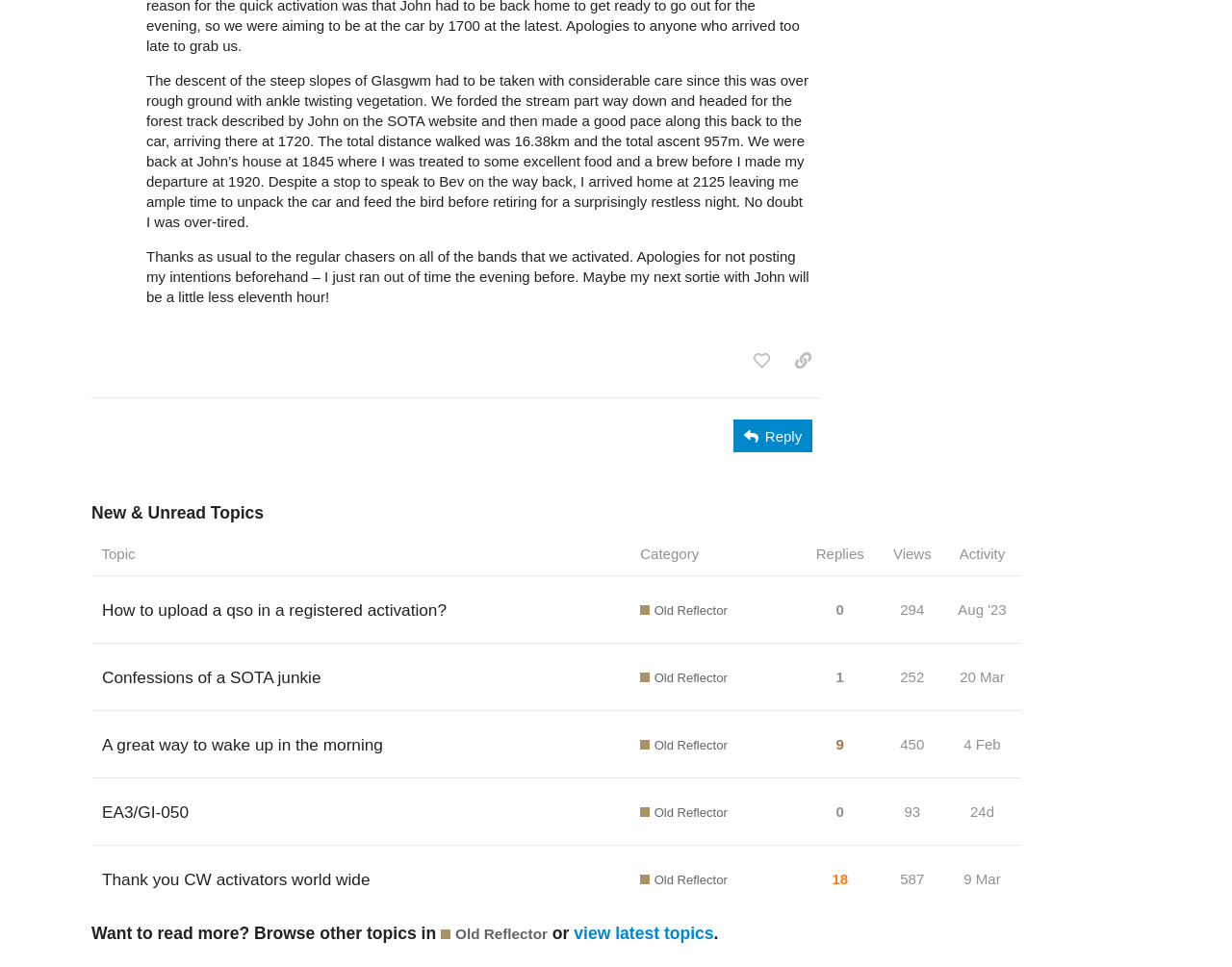What is the view count of the topic 'A great way to wake up in the morning'?
Please provide a single word or phrase as your answer based on the screenshot.

450